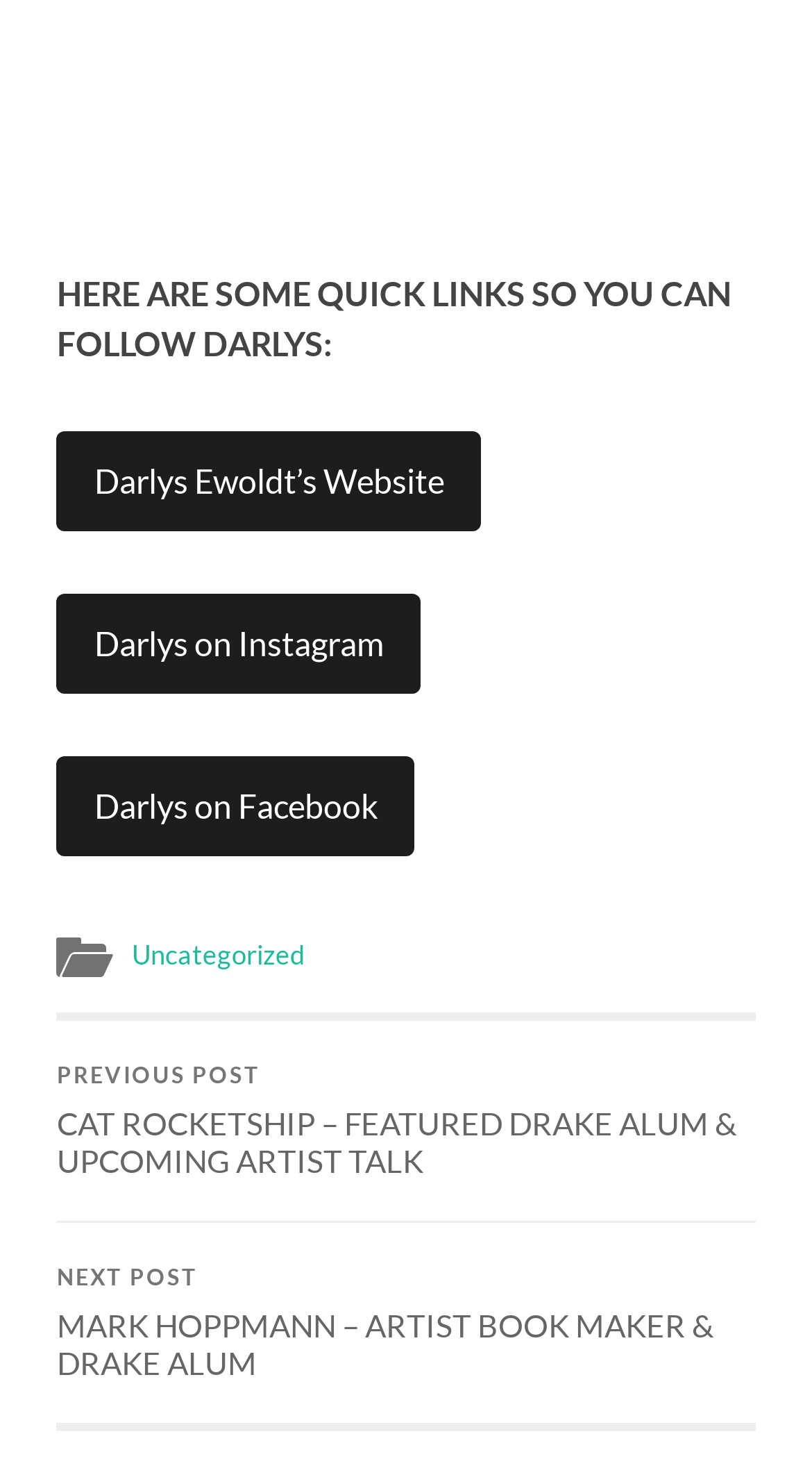How many links are provided to follow Darlys?
Please respond to the question with a detailed and thorough explanation.

The webpage contains three links to follow Darlys: Darlys Ewoldt's Website, Darlys on Instagram, and Darlys on Facebook.